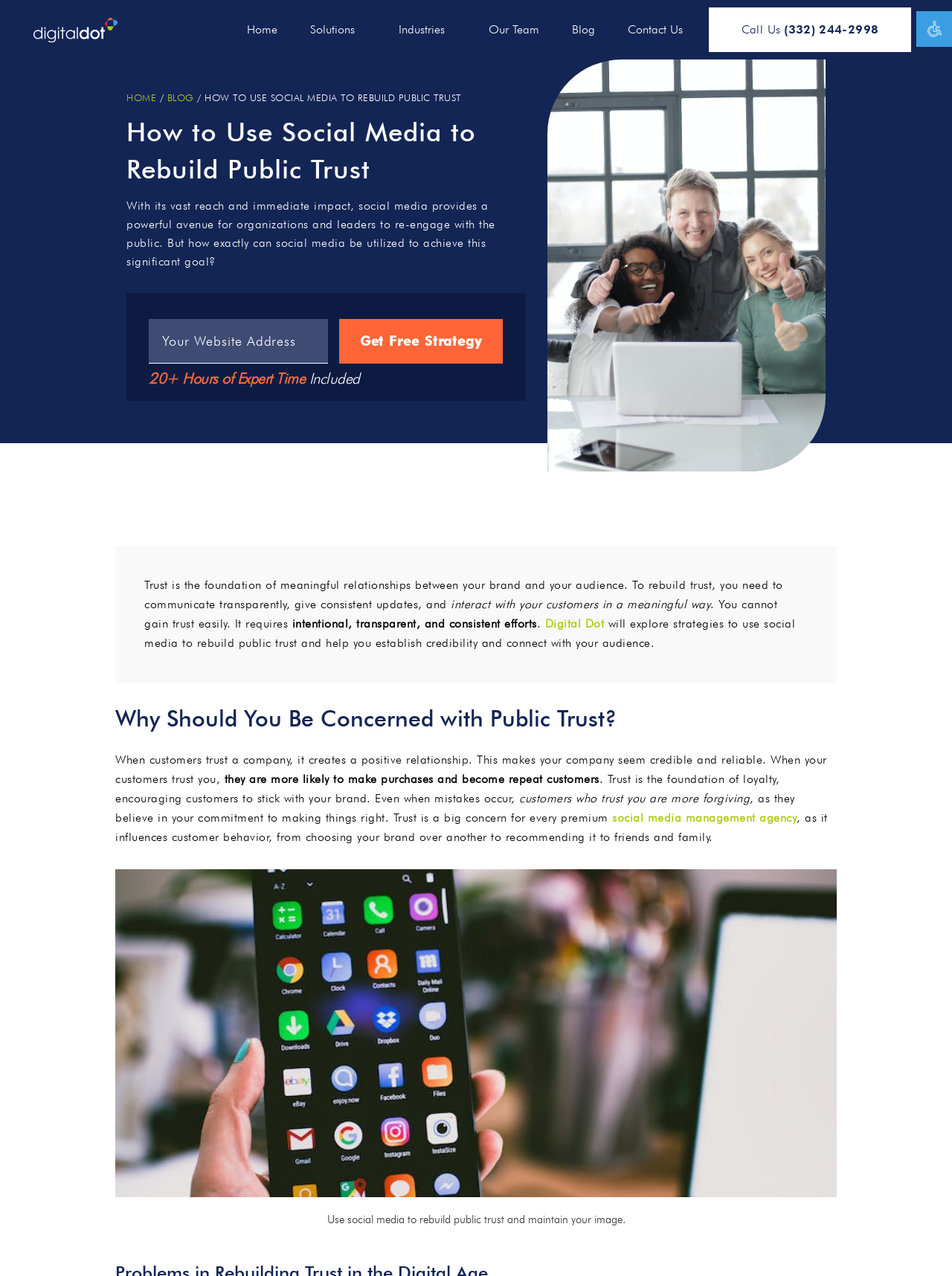Locate the bounding box coordinates of the element that should be clicked to execute the following instruction: "Call the phone number".

[0.745, 0.006, 0.957, 0.041]